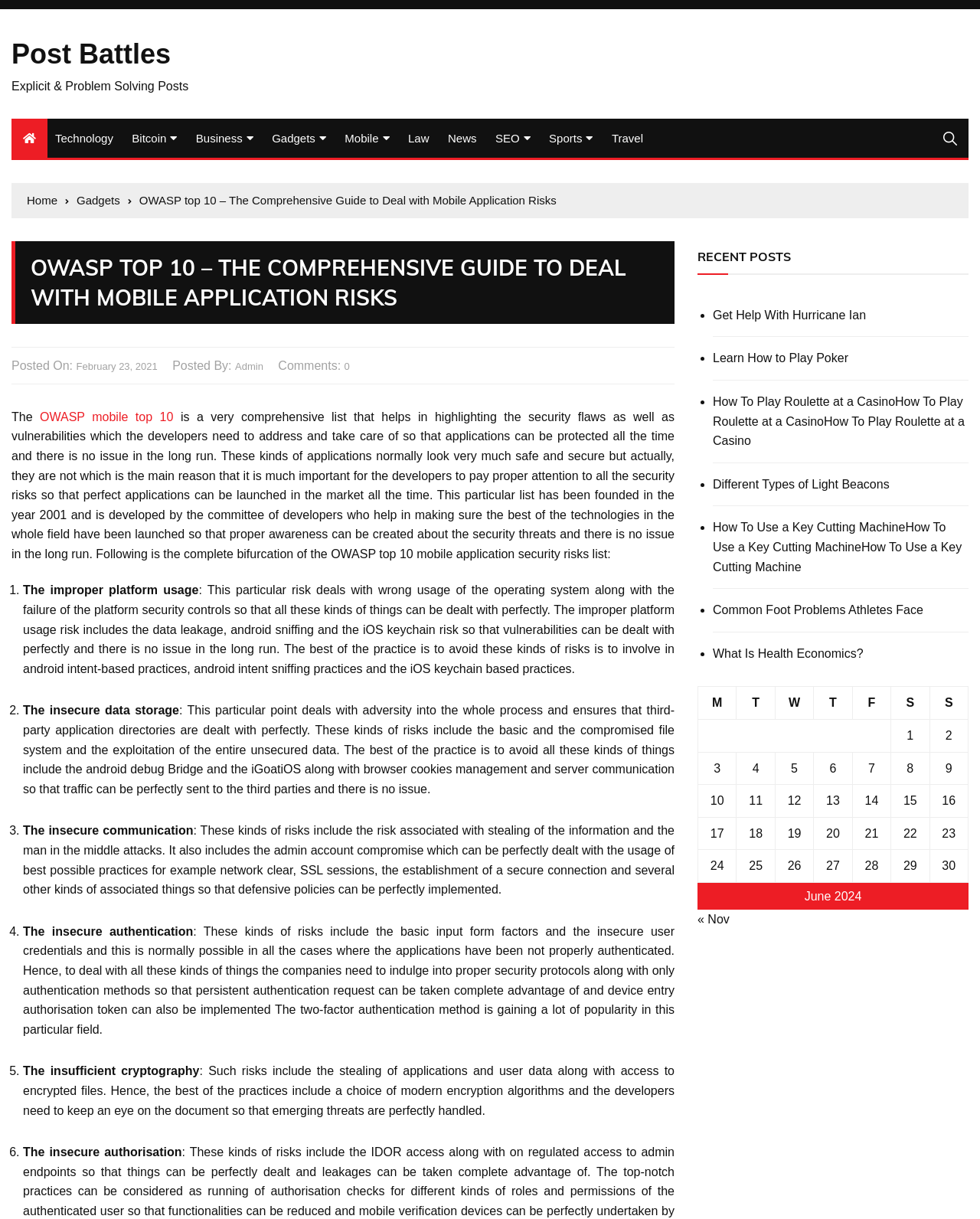Using the provided element description: "OWASP mobile top 10", identify the bounding box coordinates. The coordinates should be four floats between 0 and 1 in the order [left, top, right, bottom].

[0.041, 0.337, 0.177, 0.347]